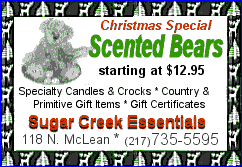Please provide a comprehensive answer to the question based on the screenshot: What is the phone number of Sugar Creek Essentials?

The caption provides the contact information for Sugar Creek Essentials, including the phone number (217) 735-5595, which can be used to reach the business.